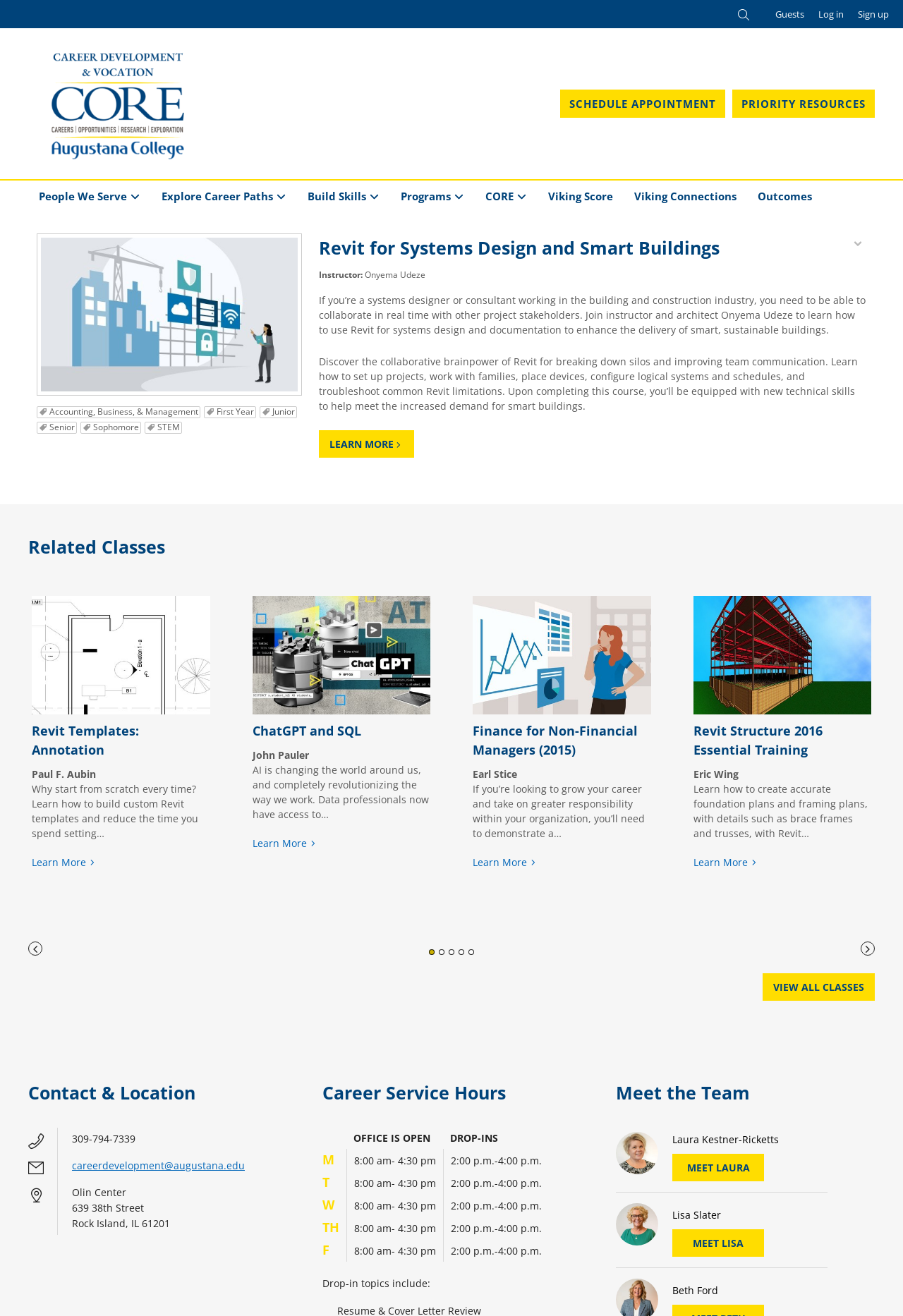Locate and extract the headline of this webpage.

Revit for Systems Design and Smart Buildings